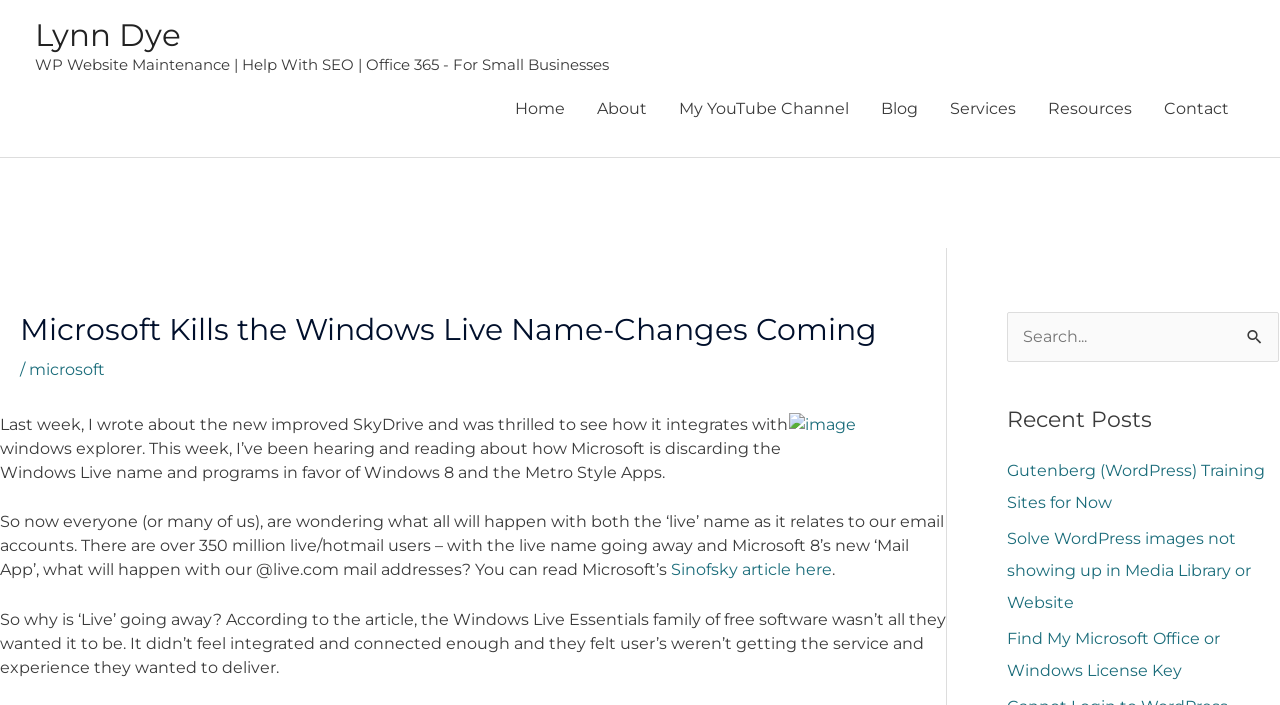What is the reason for discarding the Windows Live name?
Examine the image and give a concise answer in one word or a short phrase.

Lack of integration